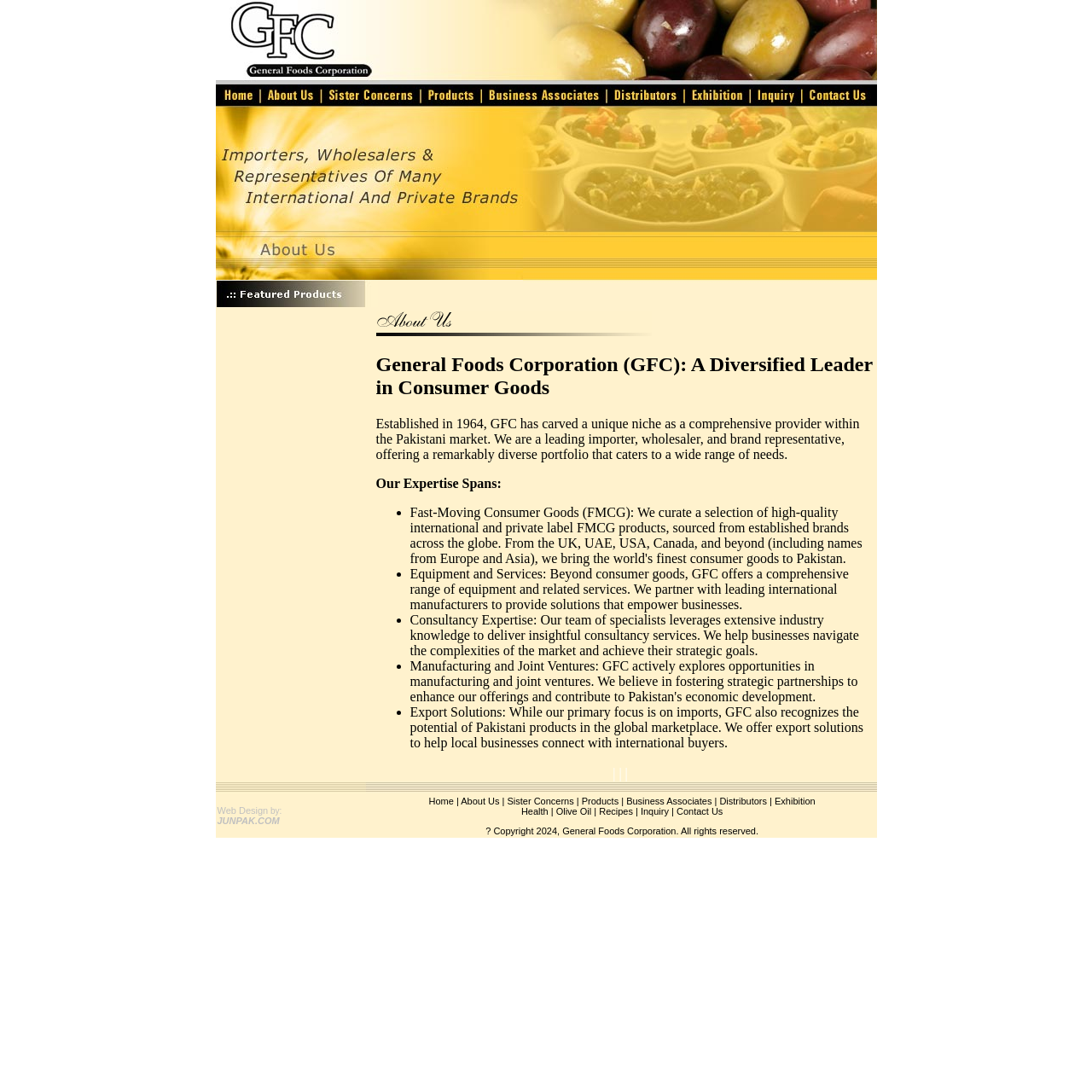Answer the following query with a single word or phrase:
What is the name of the company that designed the webpage?

JUNPAK.COM